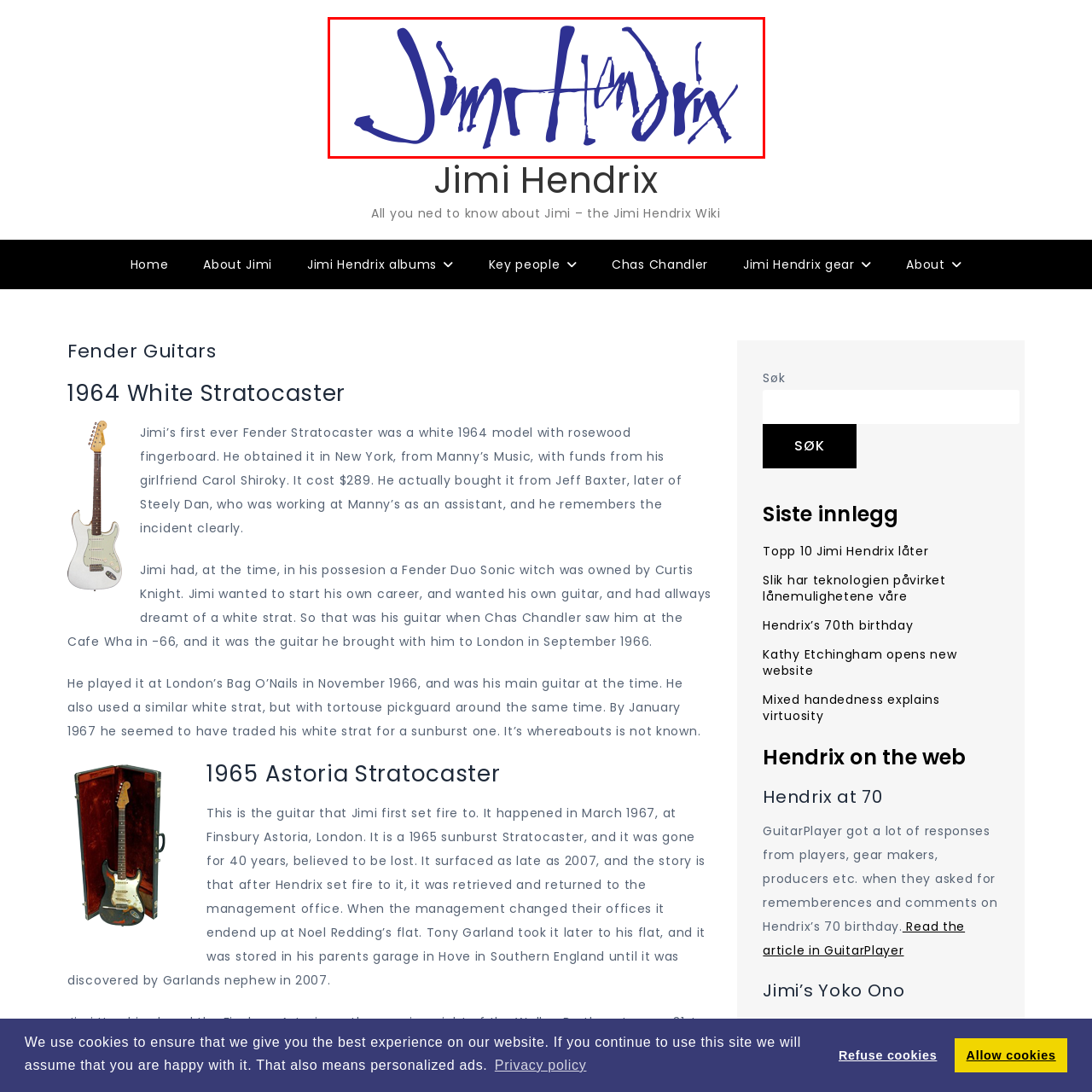Focus on the image surrounded by the red bounding box, please answer the following question using a single word or phrase: What is Jimi Hendrix renowned for?

Innovative guitar techniques